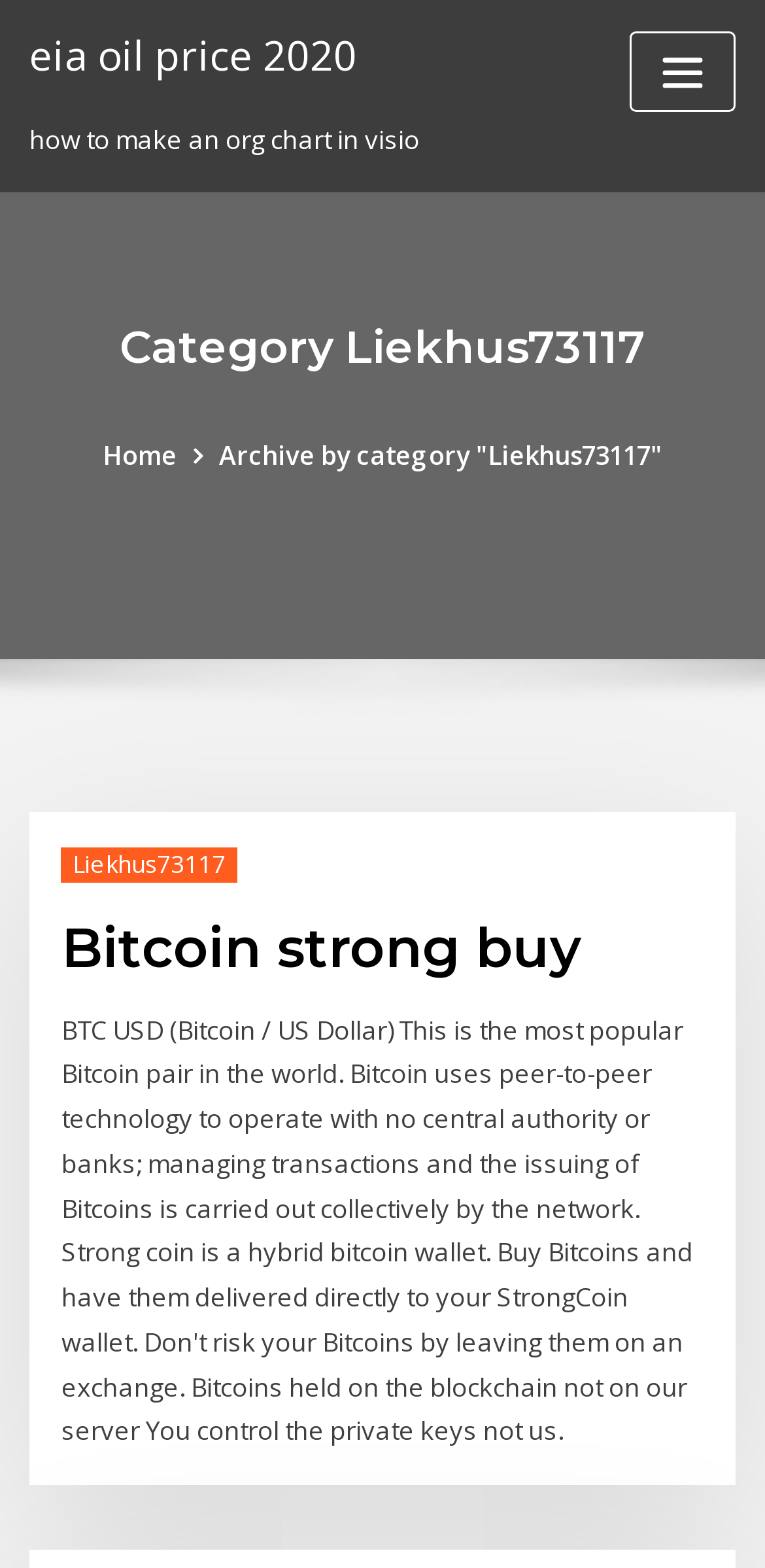Answer the question with a brief word or phrase:
Is the navigation menu expanded?

No